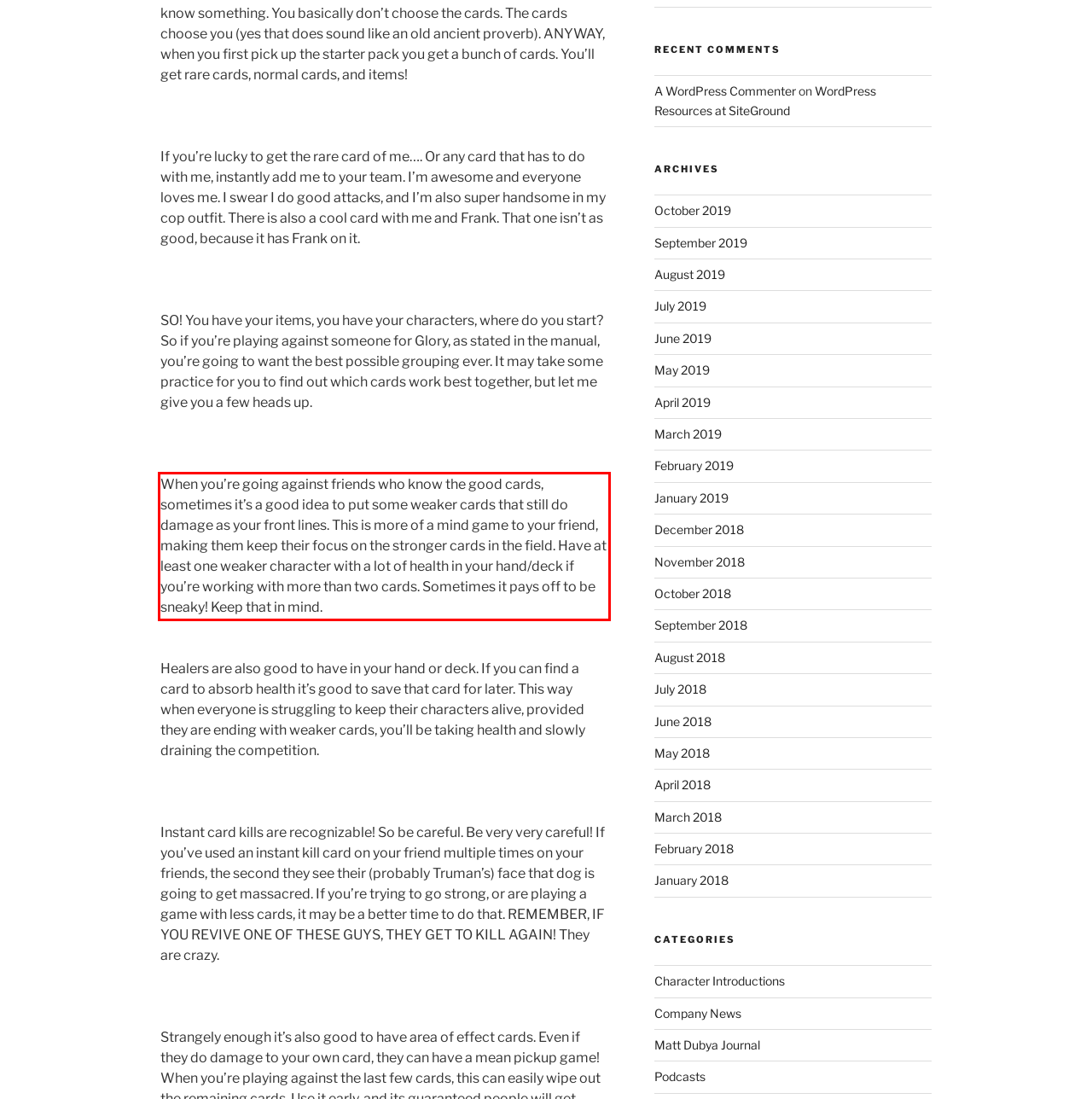Identify the text within the red bounding box on the webpage screenshot and generate the extracted text content.

When you’re going against friends who know the good cards, sometimes it’s a good idea to put some weaker cards that still do damage as your front lines. This is more of a mind game to your friend, making them keep their focus on the stronger cards in the field. Have at least one weaker character with a lot of health in your hand/deck if you’re working with more than two cards. Sometimes it pays off to be sneaky! Keep that in mind.